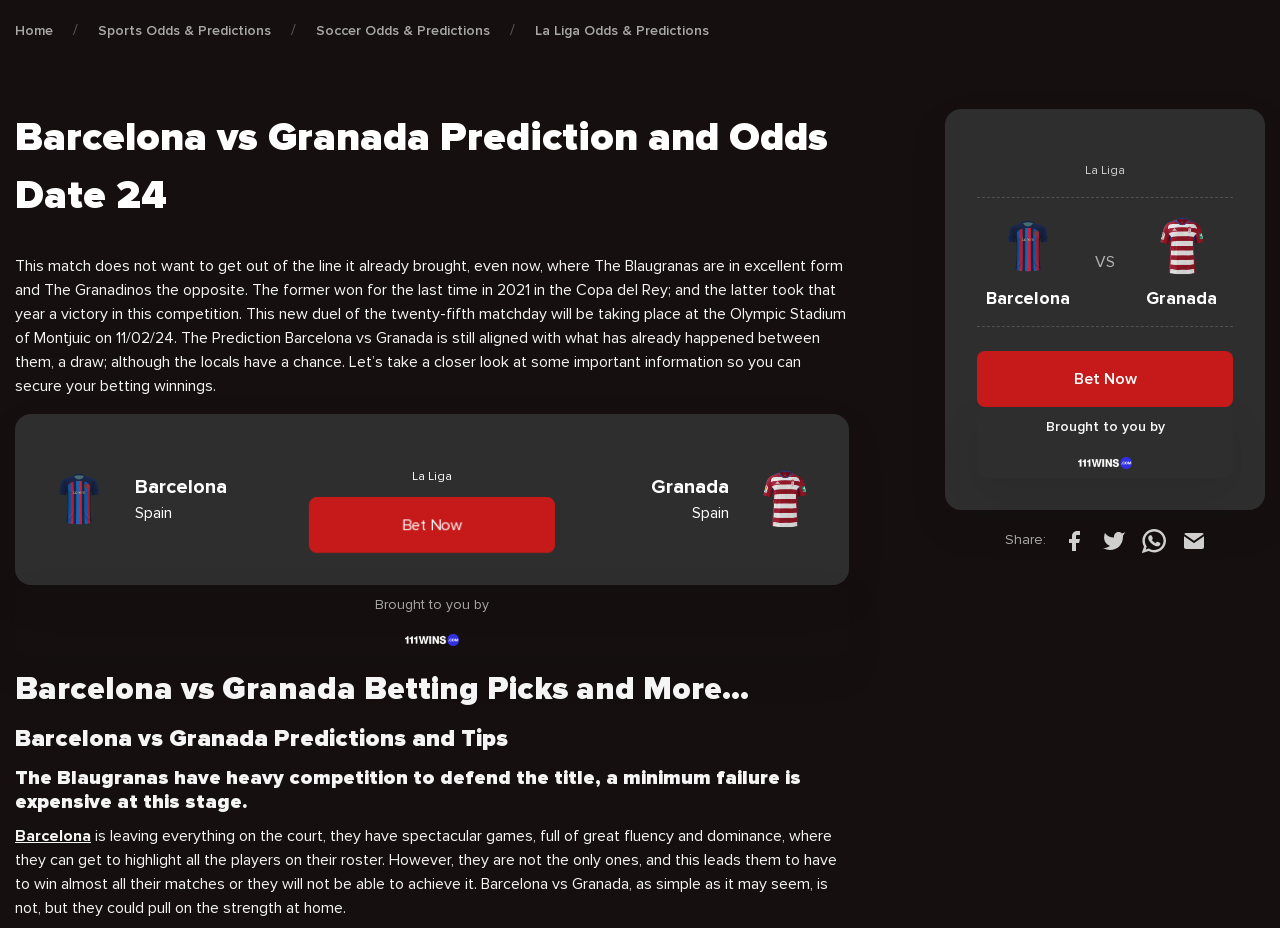Provide a short answer using a single word or phrase for the following question: 
Where is the Barcelona vs Granada match taking place?

Olympic Stadium of Montjuic